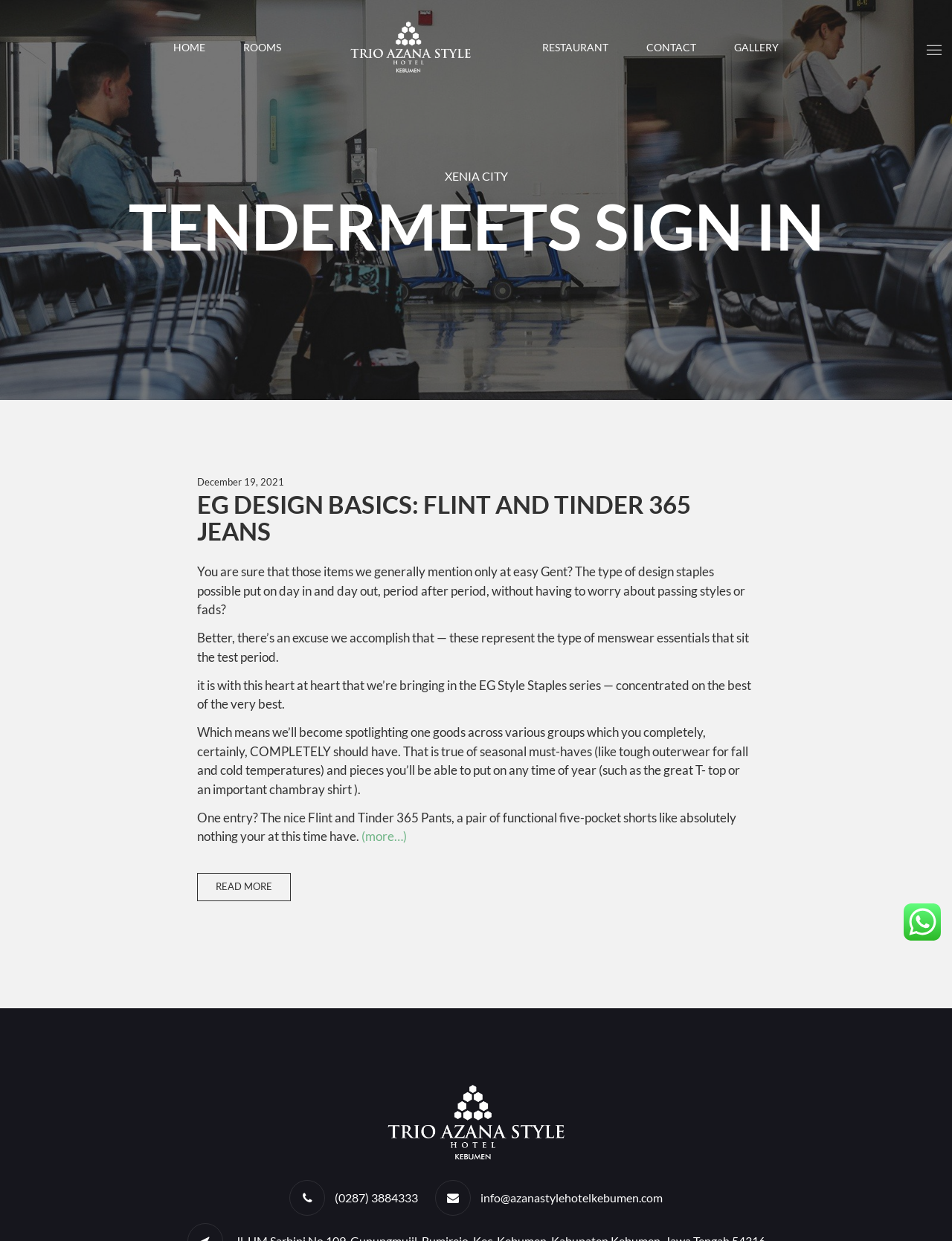Find the bounding box coordinates for the element that must be clicked to complete the instruction: "Read about EG DESIGN BASICS: FLINT AND TINDER 365 JEANS". The coordinates should be four float numbers between 0 and 1, indicated as [left, top, right, bottom].

[0.207, 0.395, 0.793, 0.439]